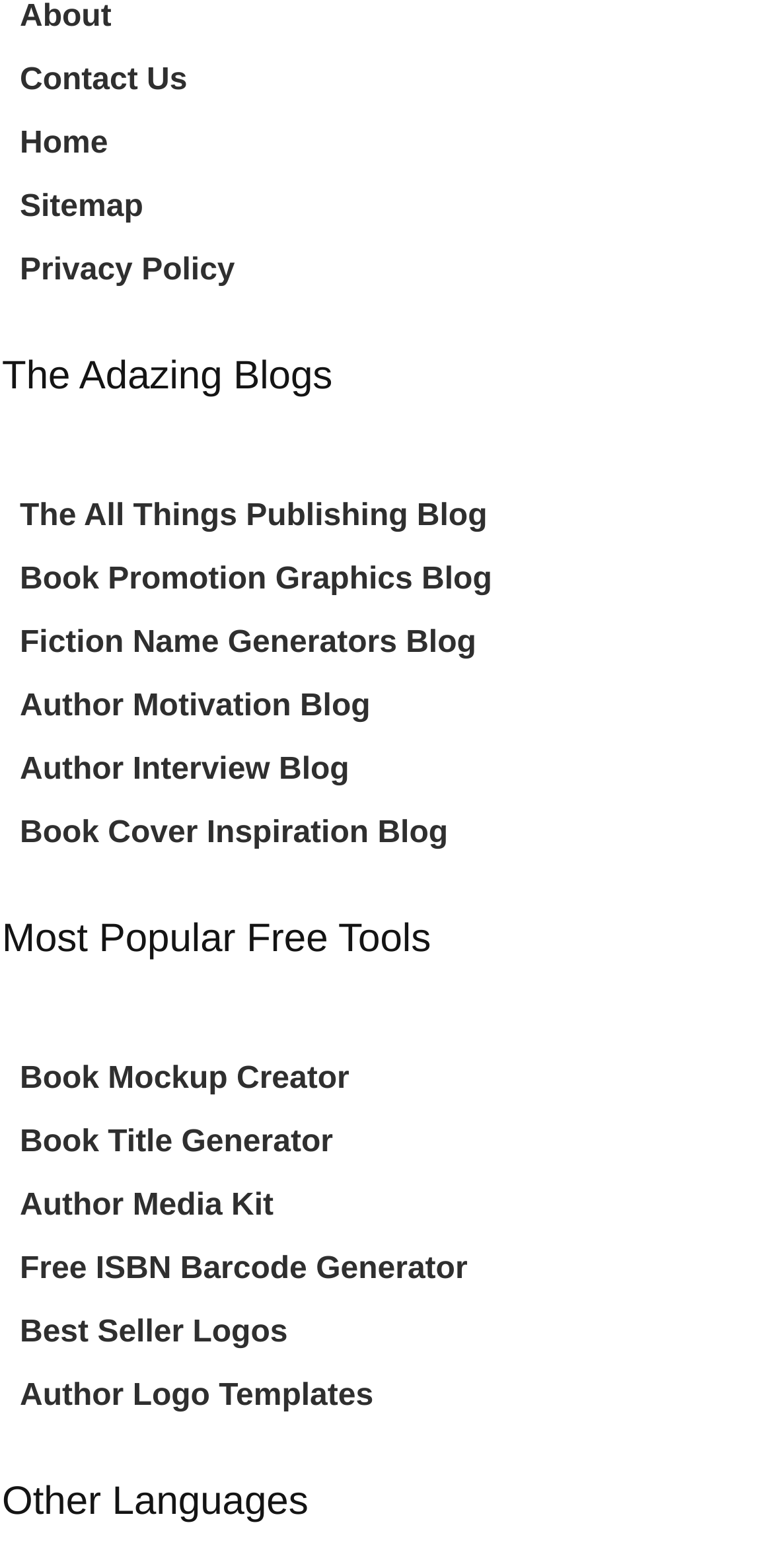Please provide a one-word or phrase answer to the question: 
What is the name of the blog about author motivation?

Author Motivation Blog